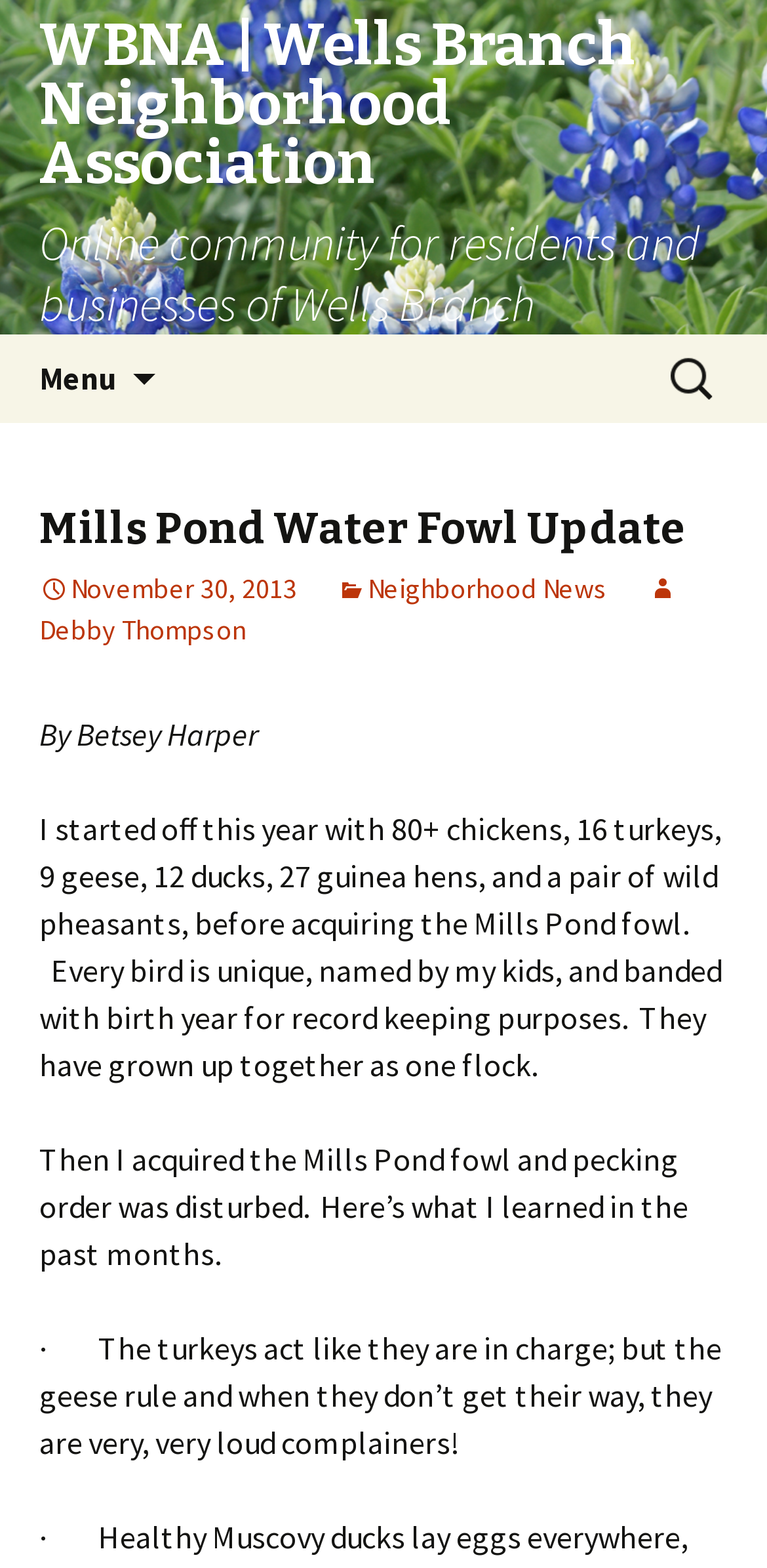Predict the bounding box of the UI element based on this description: "Menu".

[0.0, 0.213, 0.203, 0.27]